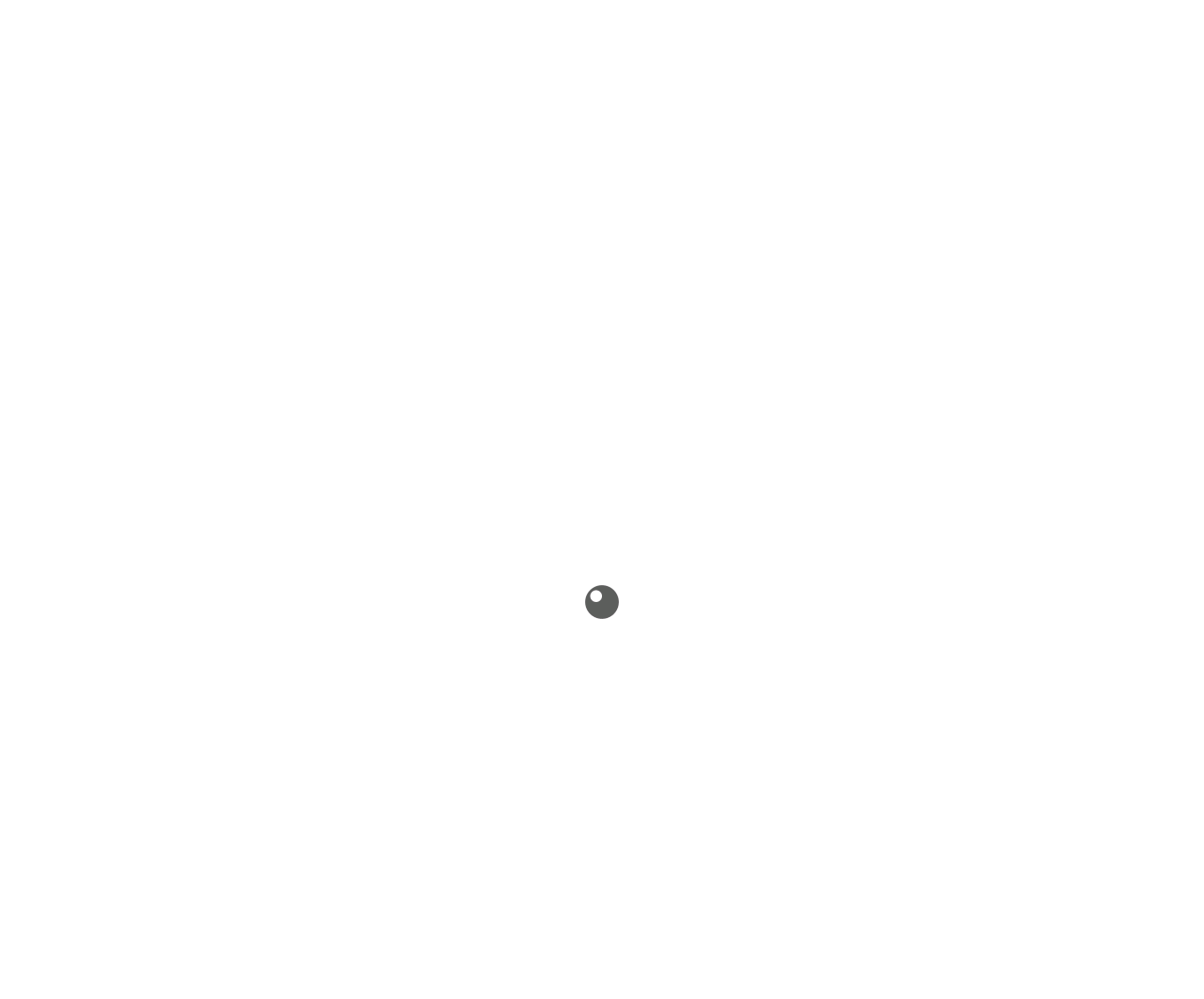Highlight the bounding box coordinates of the region I should click on to meet the following instruction: "Go to the home page".

[0.2, 0.193, 0.232, 0.344]